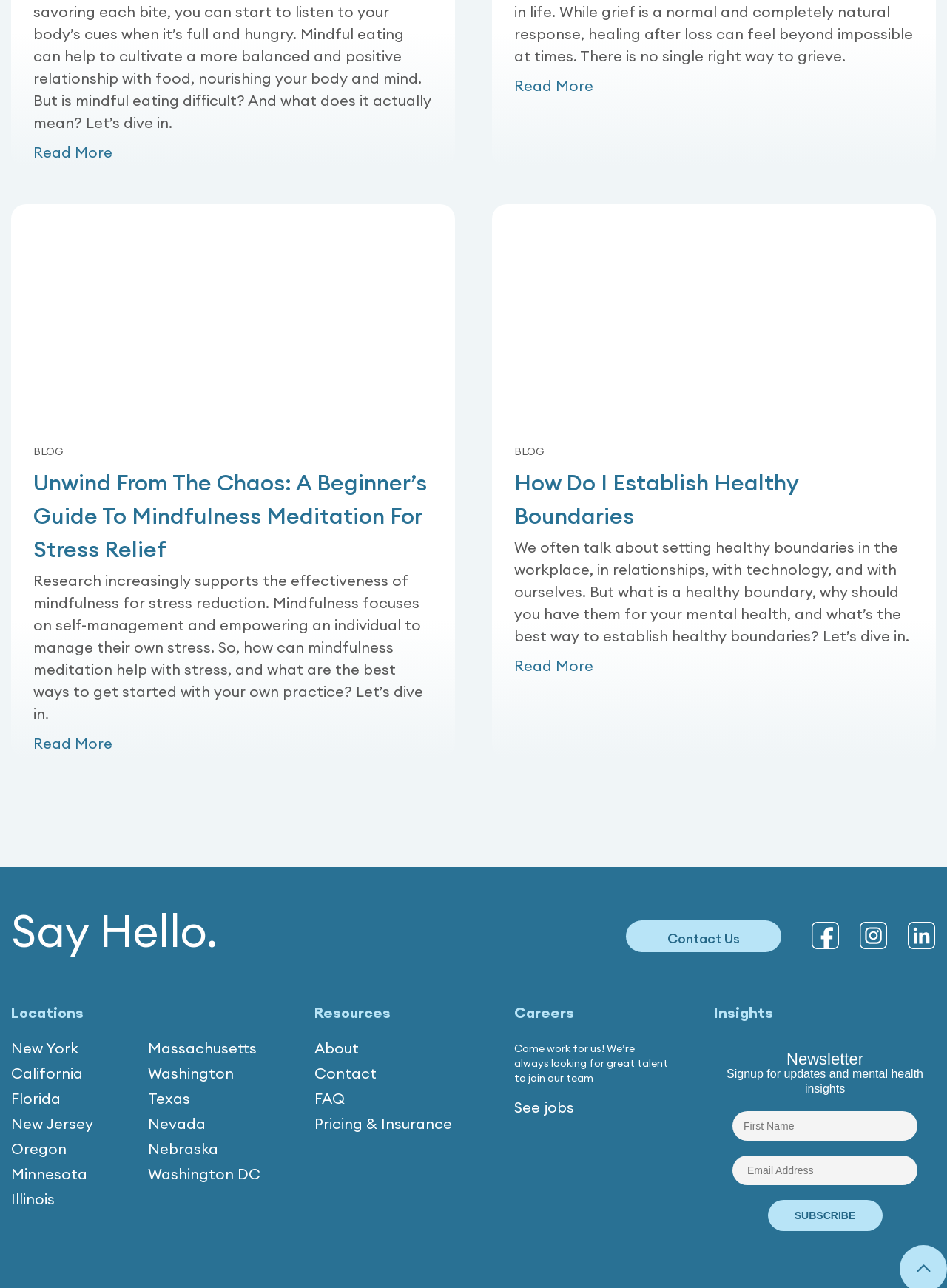How many locations are listed on the webpage?
Give a one-word or short phrase answer based on the image.

8